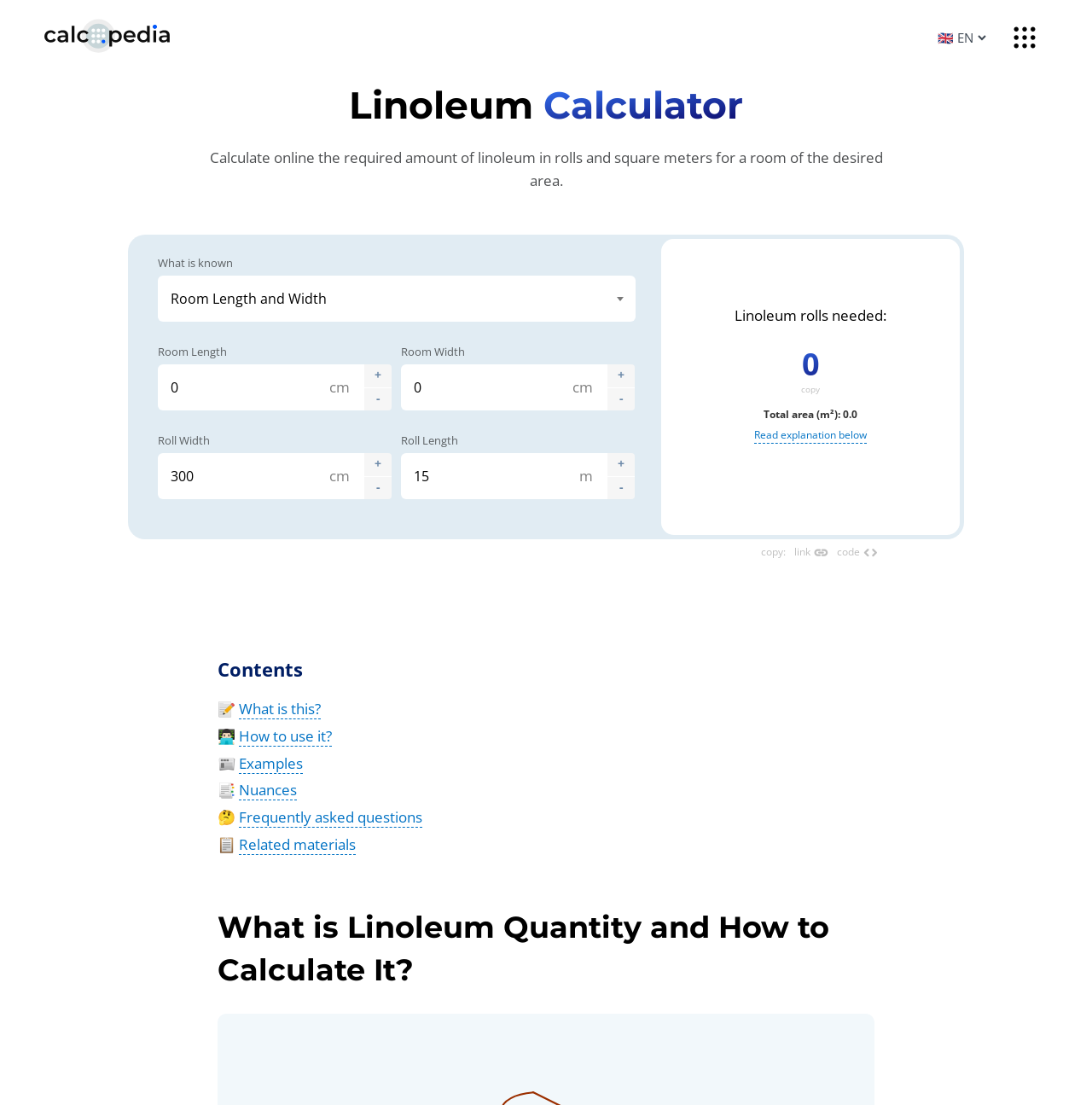Reply to the question with a single word or phrase:
What is the result of the calculation displayed?

Linoleum rolls needed and total area